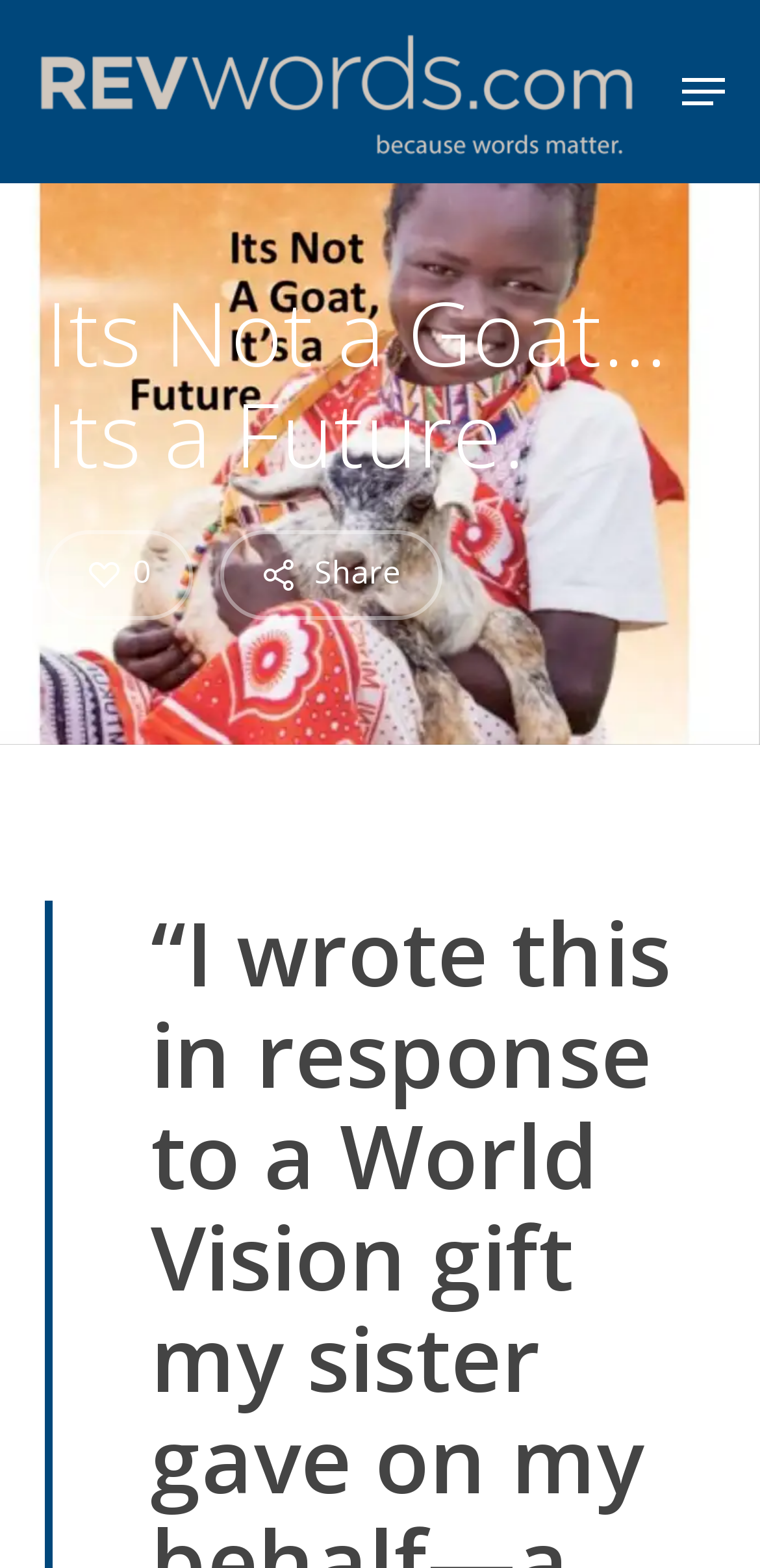Identify and generate the primary title of the webpage.

Its Not a Goat…Its a Future.